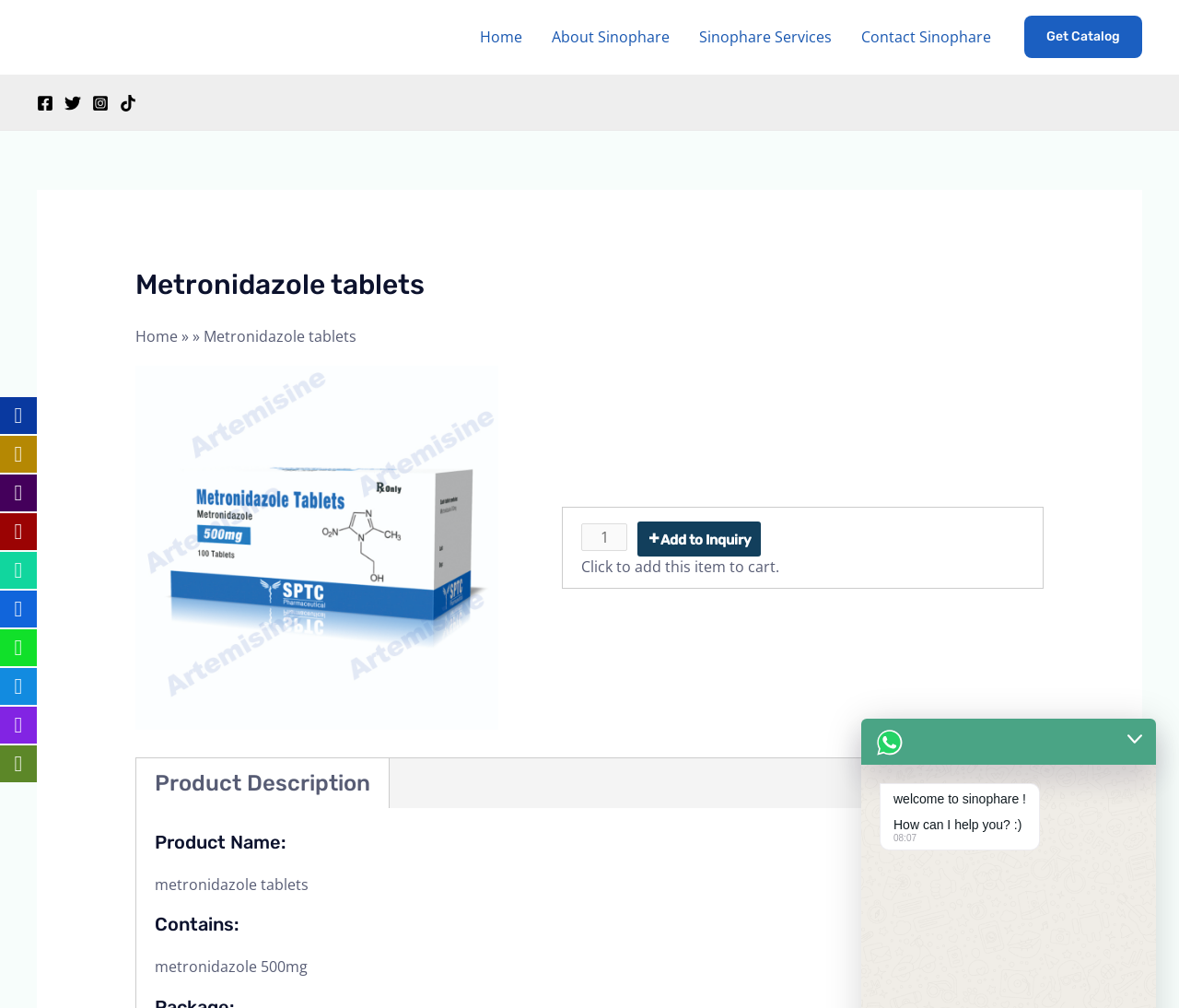Create a detailed summary of all the visual and textual information on the webpage.

The webpage is about Metronidazole tablets, a product offered by Sinophare Bio-technology Co., Ltd. At the top, there is a navigation menu with links to "Home", "About Sinophare", "Sinophare Services", and "Contact Sinophare". On the top right, there is a "Get Catalog" link. Below the navigation menu, there are social media links to Facebook, Twitter, Instagram, and TikTok, each accompanied by an image.

The main content of the page is divided into two sections. On the left, there is a header section with a heading "Metronidazole tablets" and a link to the product page. Below the header, there is a product image and a section to add the product to an inquiry cart. The section includes a spin button, an "Add to Inquiry" button, and a brief description of the action.

On the right, there is a section with product information. The section is headed by a "Product Description" link, followed by details about the product, including "Product Name", "Contains", and a brief description of the product. The product name is "metronidazole tablets", and it contains "metronidazole 500mg".

At the bottom of the page, there are two images, one on the left and one on the right. Above the images, there is a welcome message "welcome to sinophare!" and a greeting "How can I help you? :)" with a timestamp "08:07".